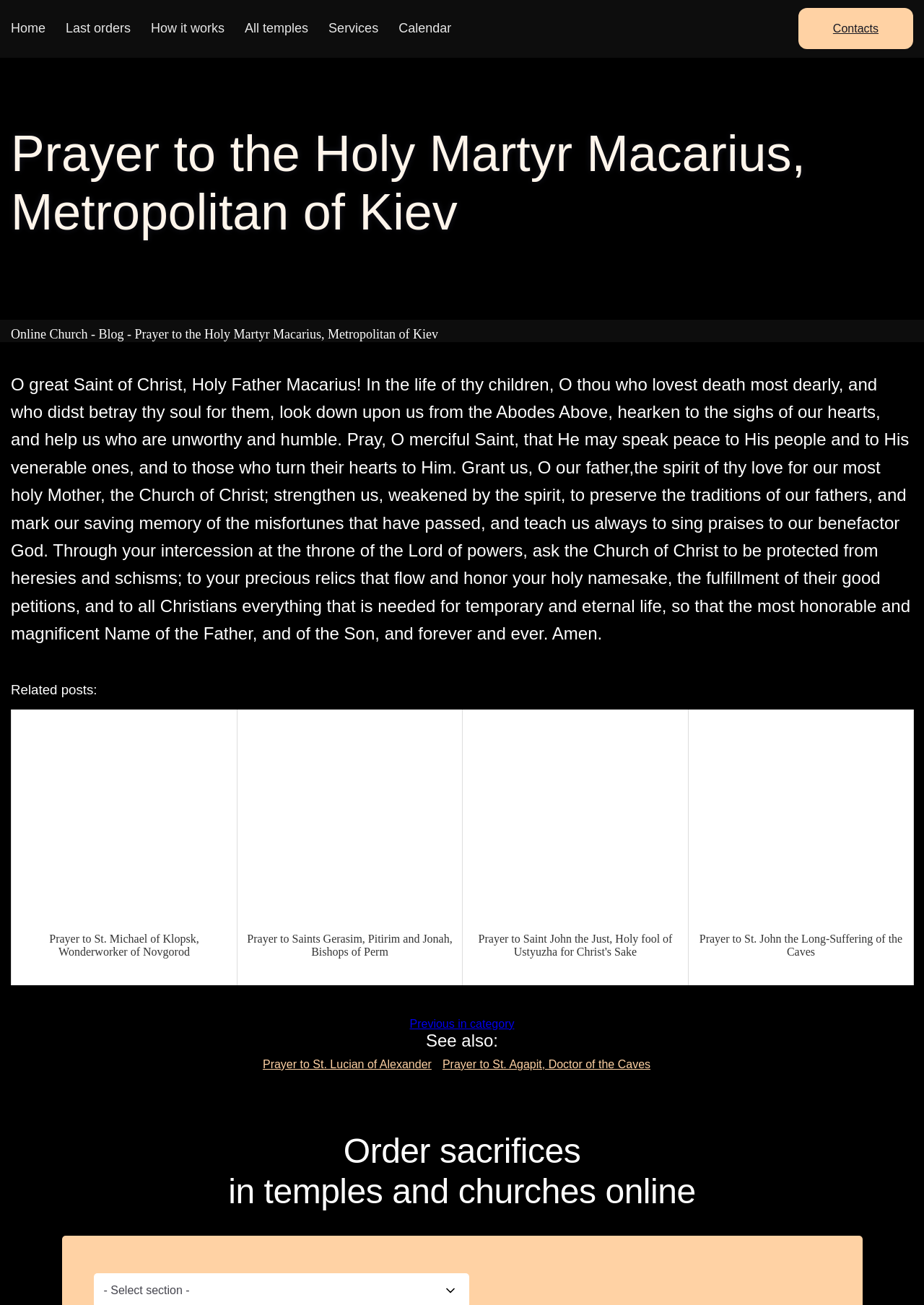How many links are under the 'See also:' heading?
Could you give a comprehensive explanation in response to this question?

I counted the number of links under the 'See also:' heading and found that there are two links: 'Prayer to St. Lucian of Alexander' and 'Prayer to St. Agapit, Doctor of the Caves'.